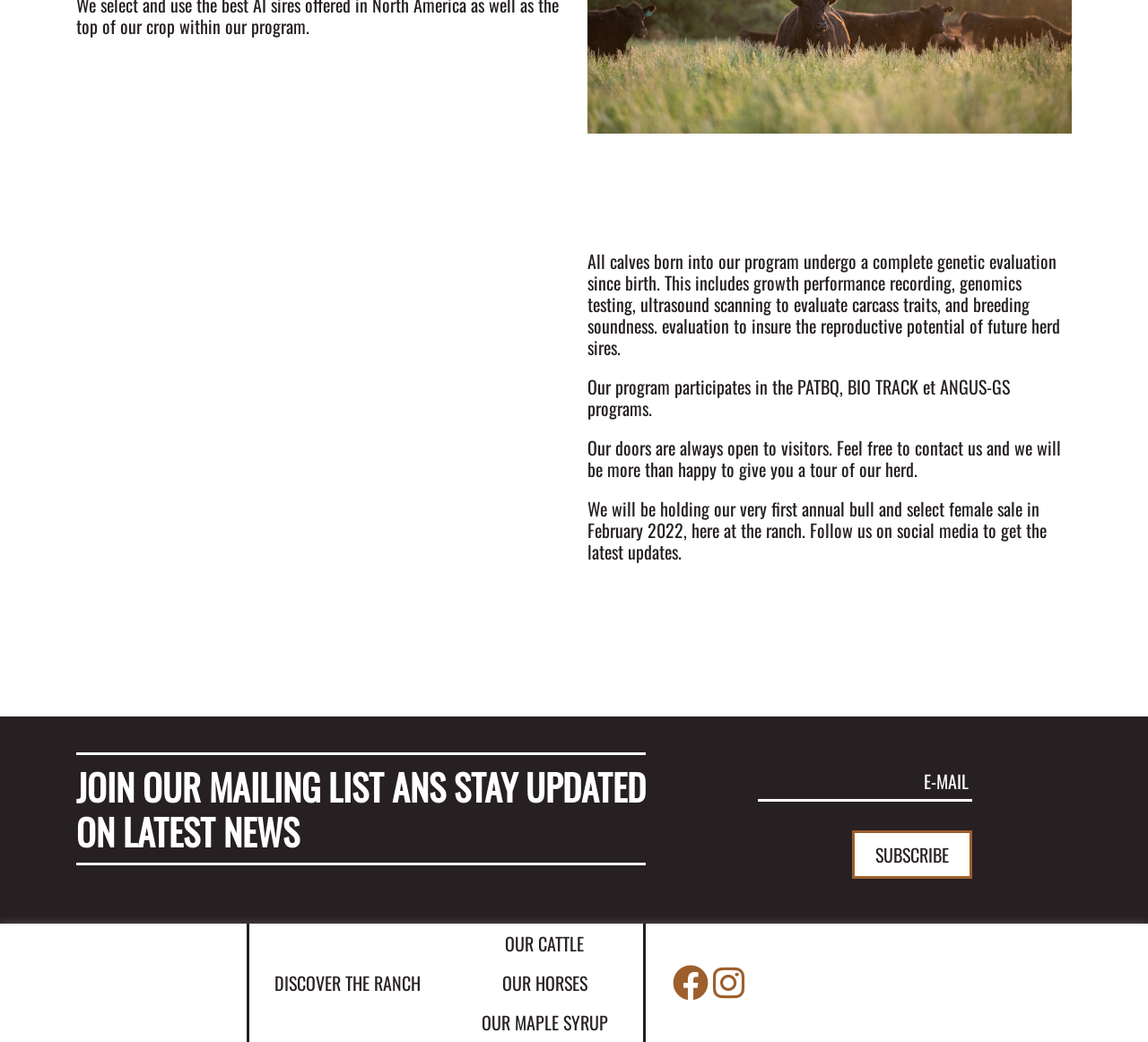What is evaluated in the program since birth?
Using the information from the image, give a concise answer in one word or a short phrase.

Genetic evaluation